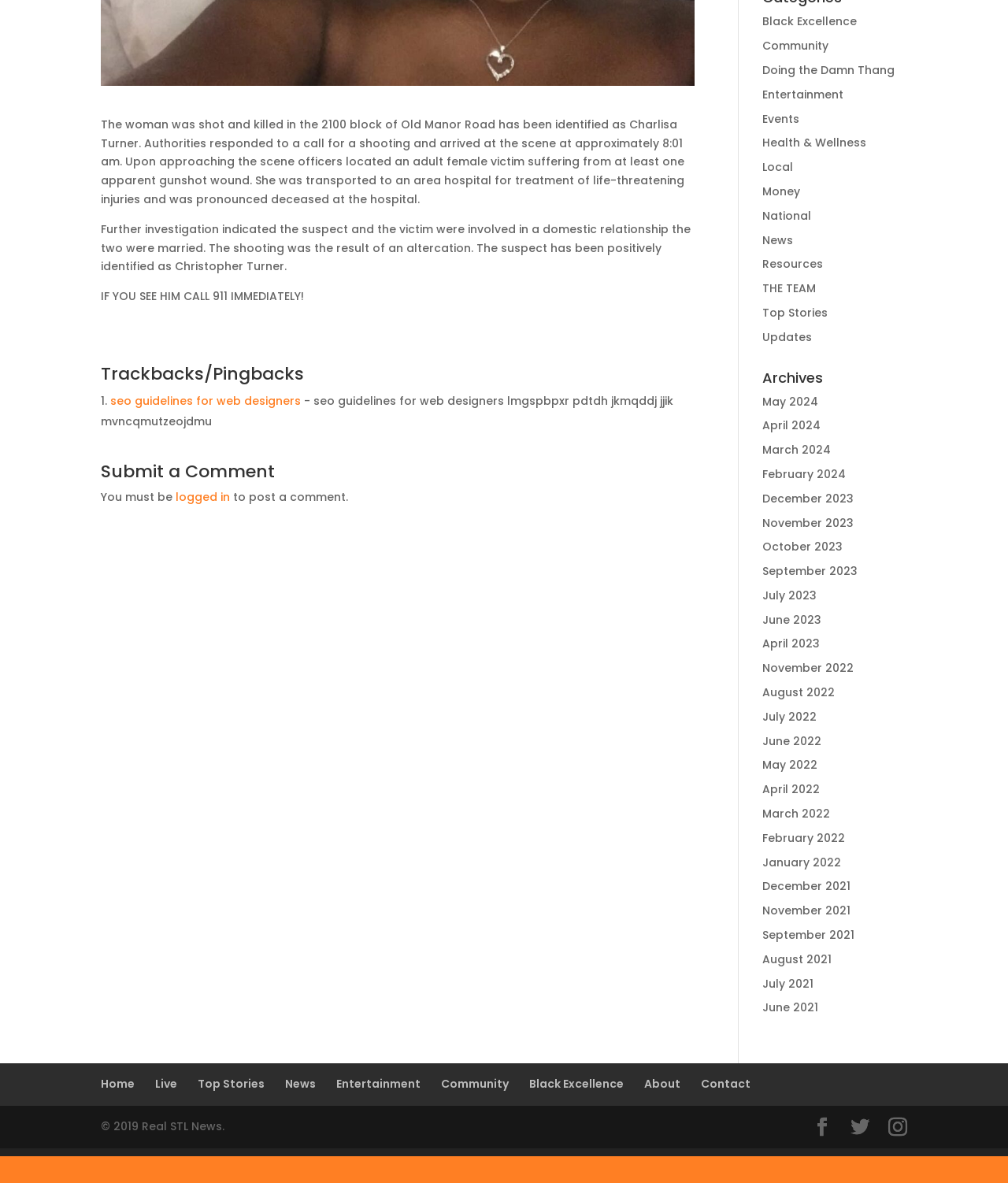Extract the bounding box coordinates for the HTML element that matches this description: "alt="Children's Museum of Pittsburgh"". The coordinates should be four float numbers between 0 and 1, i.e., [left, top, right, bottom].

None